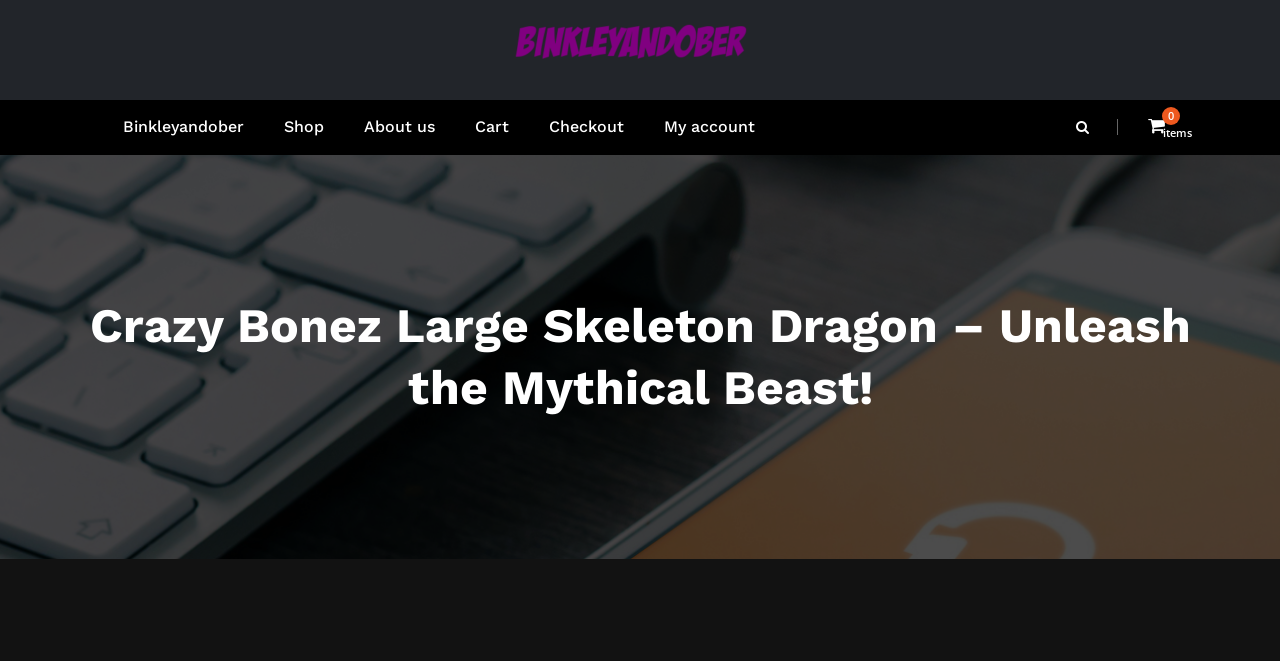Refer to the screenshot and give an in-depth answer to this question: Is the menu expanded?

I looked at the link element with the text '' which has a property 'expanded' set to False, indicating that the menu is not expanded.